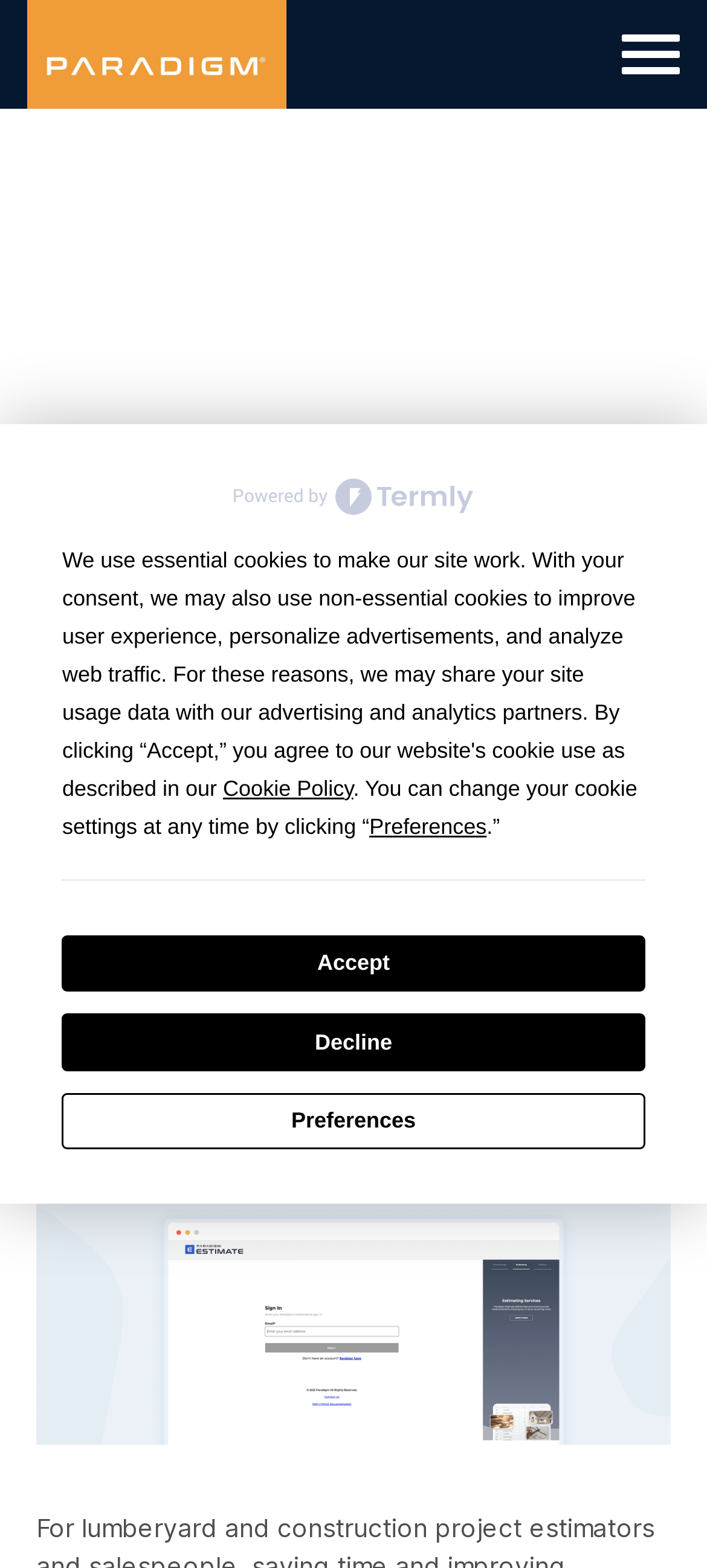Predict the bounding box of the UI element that fits this description: "alt="Paradigm Technology"".

[0.0, 0.0, 0.445, 0.069]